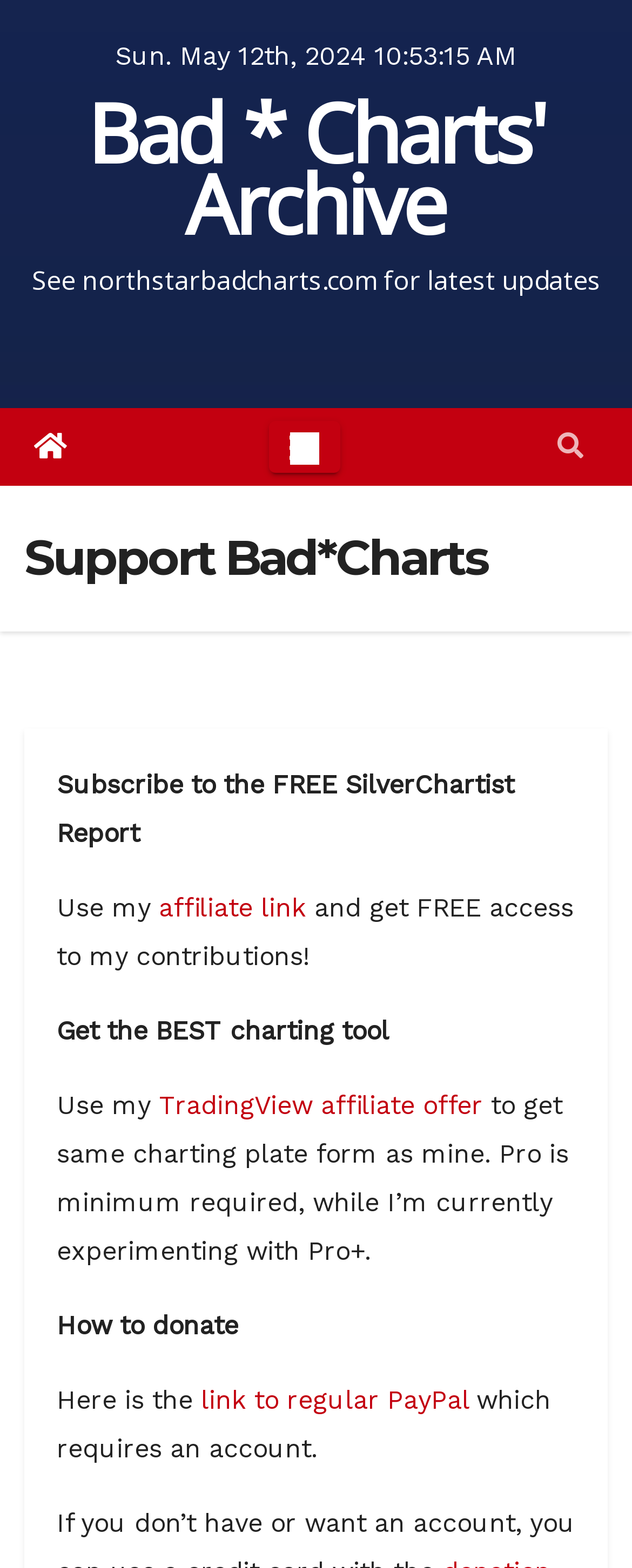Look at the image and write a detailed answer to the question: 
How can one donate to the author?

The webpage provides a link to a regular PayPal account, which can be used to donate to the author. This information is found in the static text elements with bounding boxes [0.09, 0.883, 0.318, 0.903] and [0.318, 0.883, 0.741, 0.903].